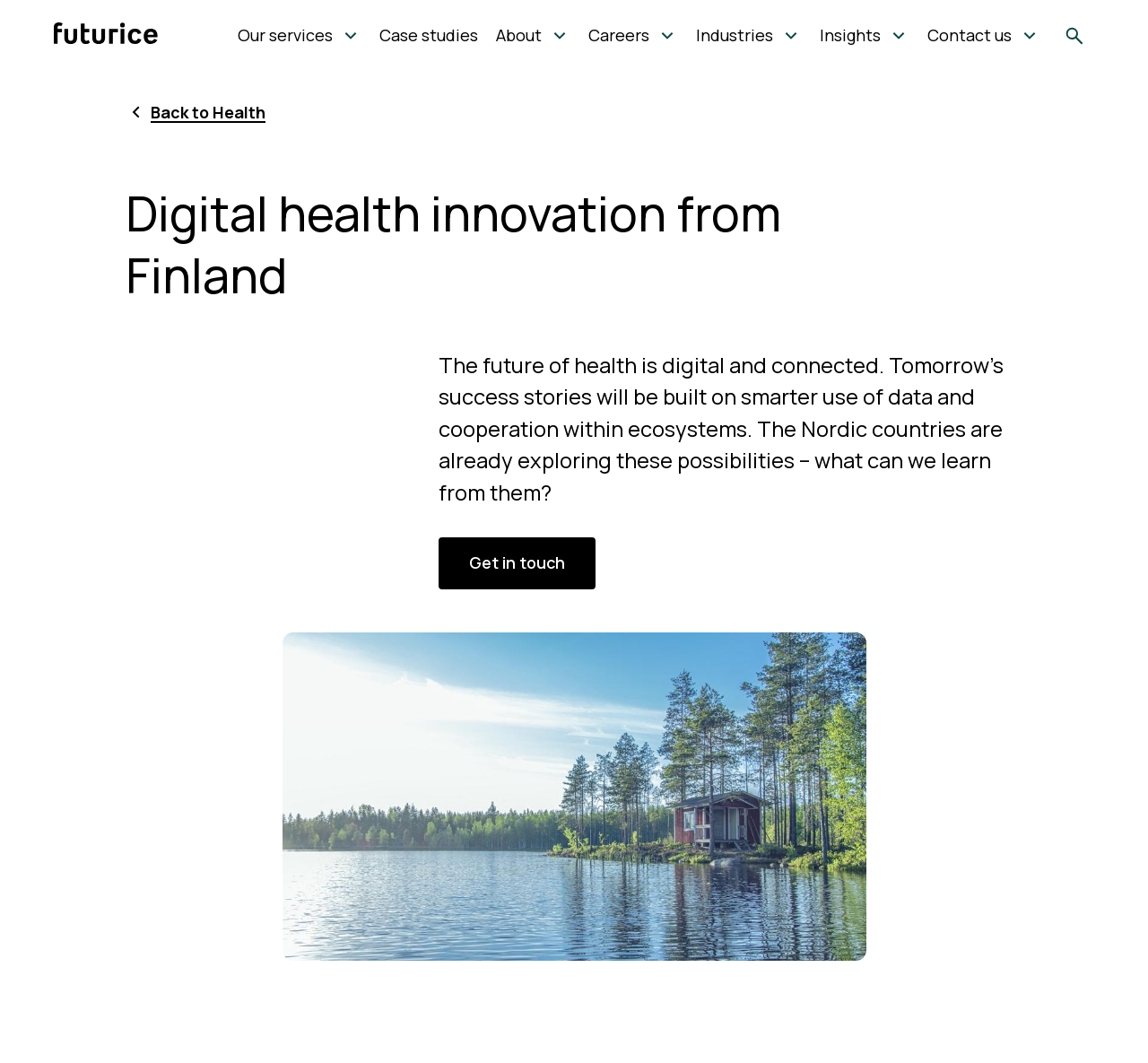Locate the bounding box coordinates of the clickable region necessary to complete the following instruction: "View our services". Provide the coordinates in the format of four float numbers between 0 and 1, i.e., [left, top, right, bottom].

[0.204, 0.0, 0.29, 0.068]